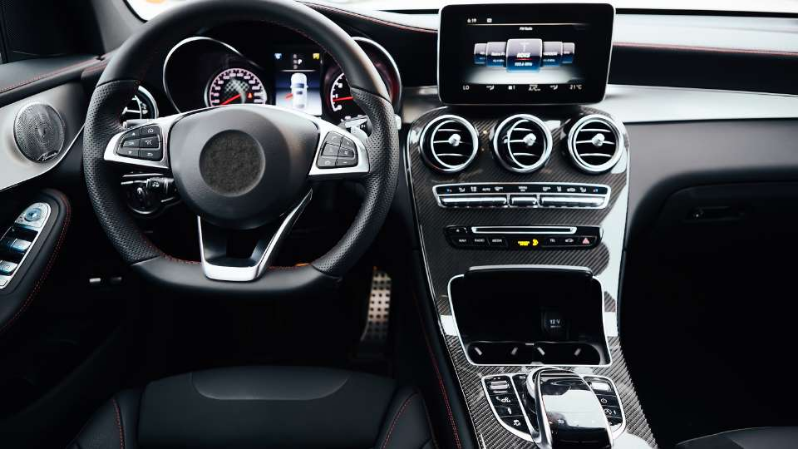Where is the infotainment system located?
Using the image, elaborate on the answer with as much detail as possible.

According to the caption, 'the dashboard displays a high-resolution infotainment system, prominently positioned in the center', which suggests that the infotainment system is located in the center of the dashboard.